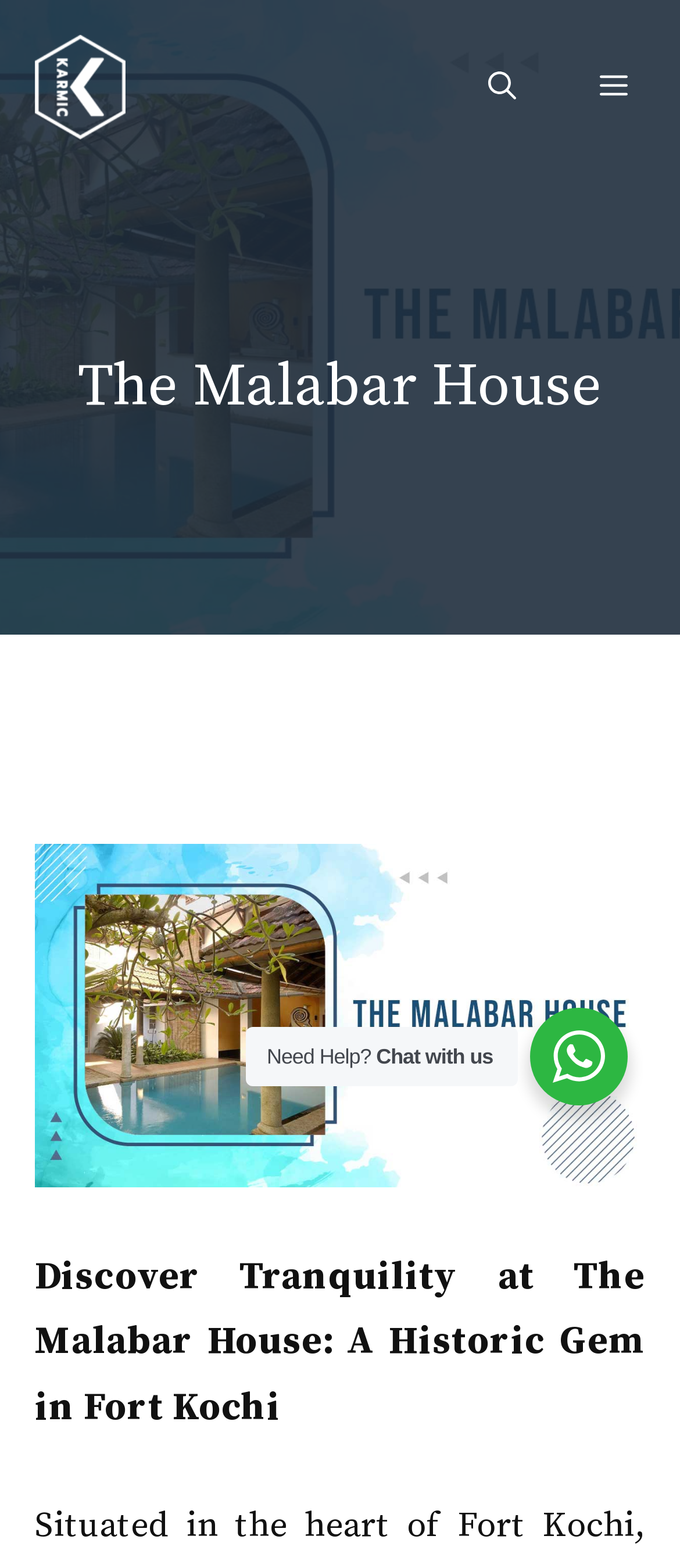Is the menu expanded?
Please provide a detailed answer to the question.

The button element with the text 'Menu' has an attribute 'expanded' set to 'False', indicating that the menu is not expanded.